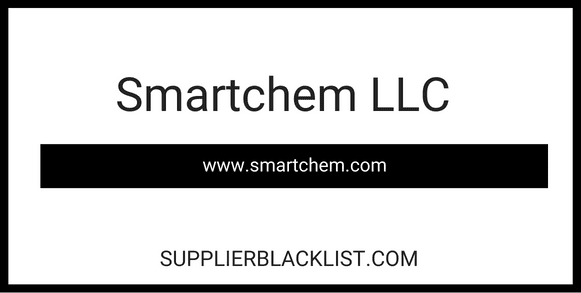Give a one-word or short phrase answer to this question: 
What is the website URL displayed on the banner?

www.smartchem.com